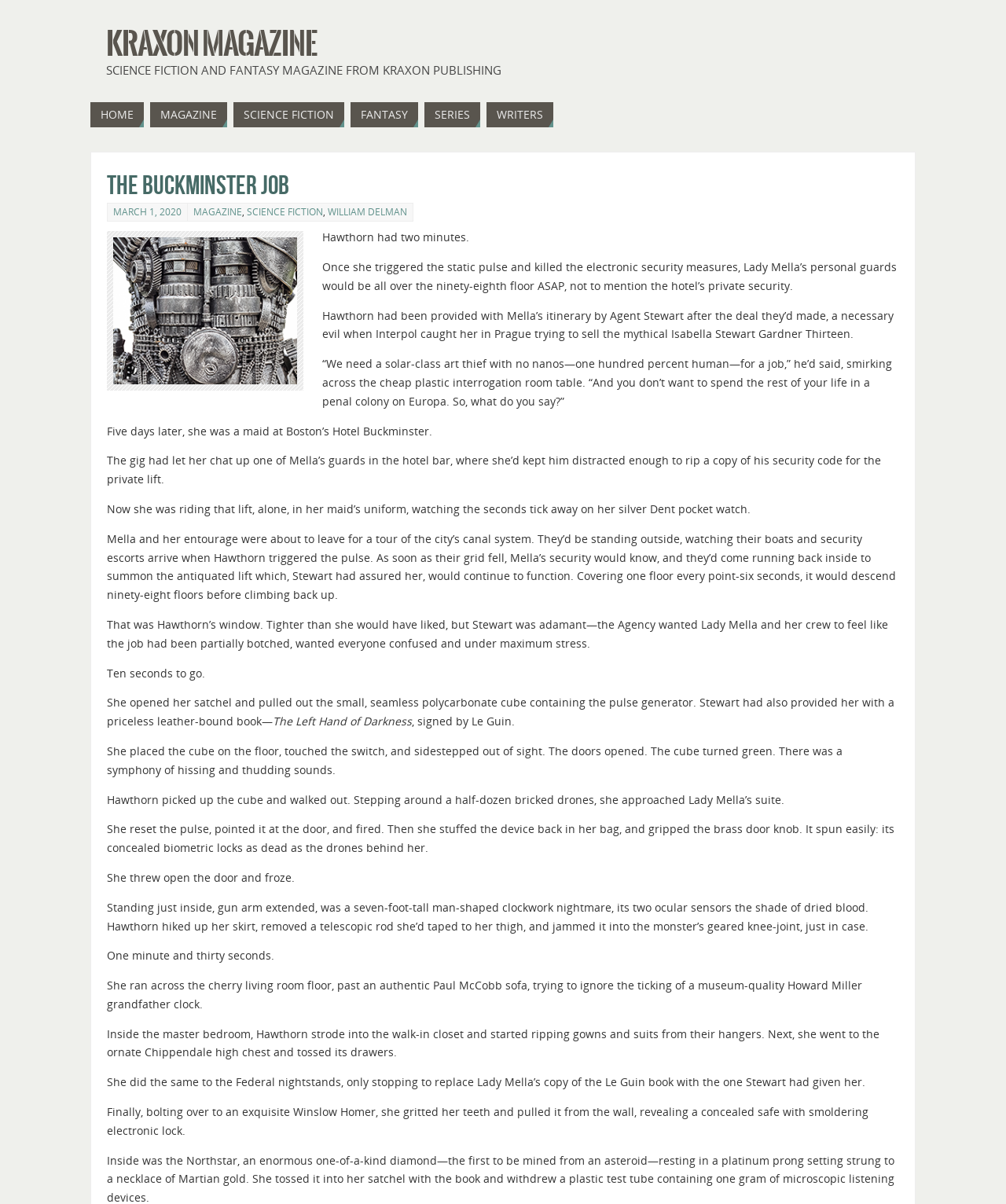What is the location of the story? Examine the screenshot and reply using just one word or a brief phrase.

Boston